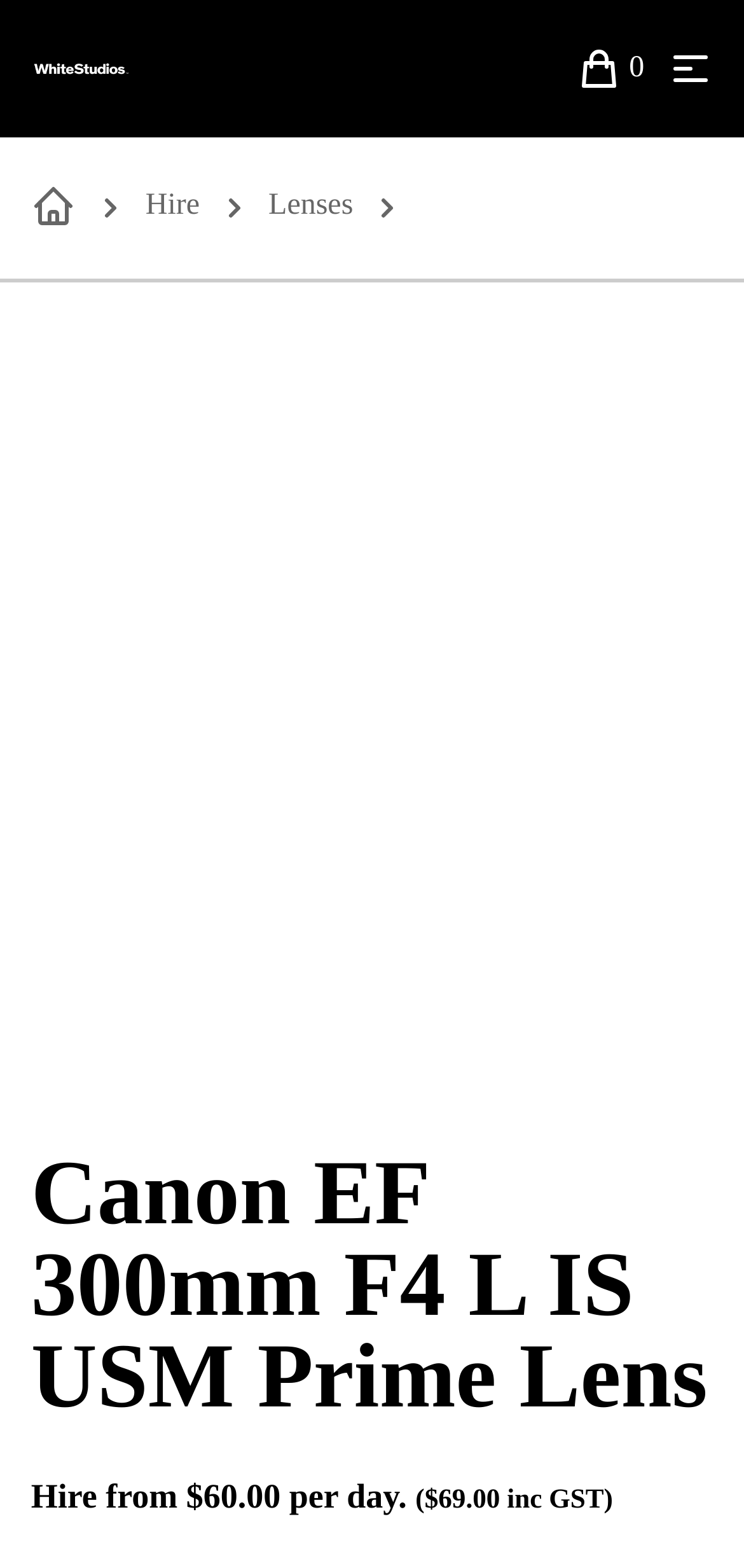What is the name of the studio?
Please answer the question with a detailed and comprehensive explanation.

The name of the studio can be found in the top-left corner of the webpage, where it says 'White Studios' in a link element.